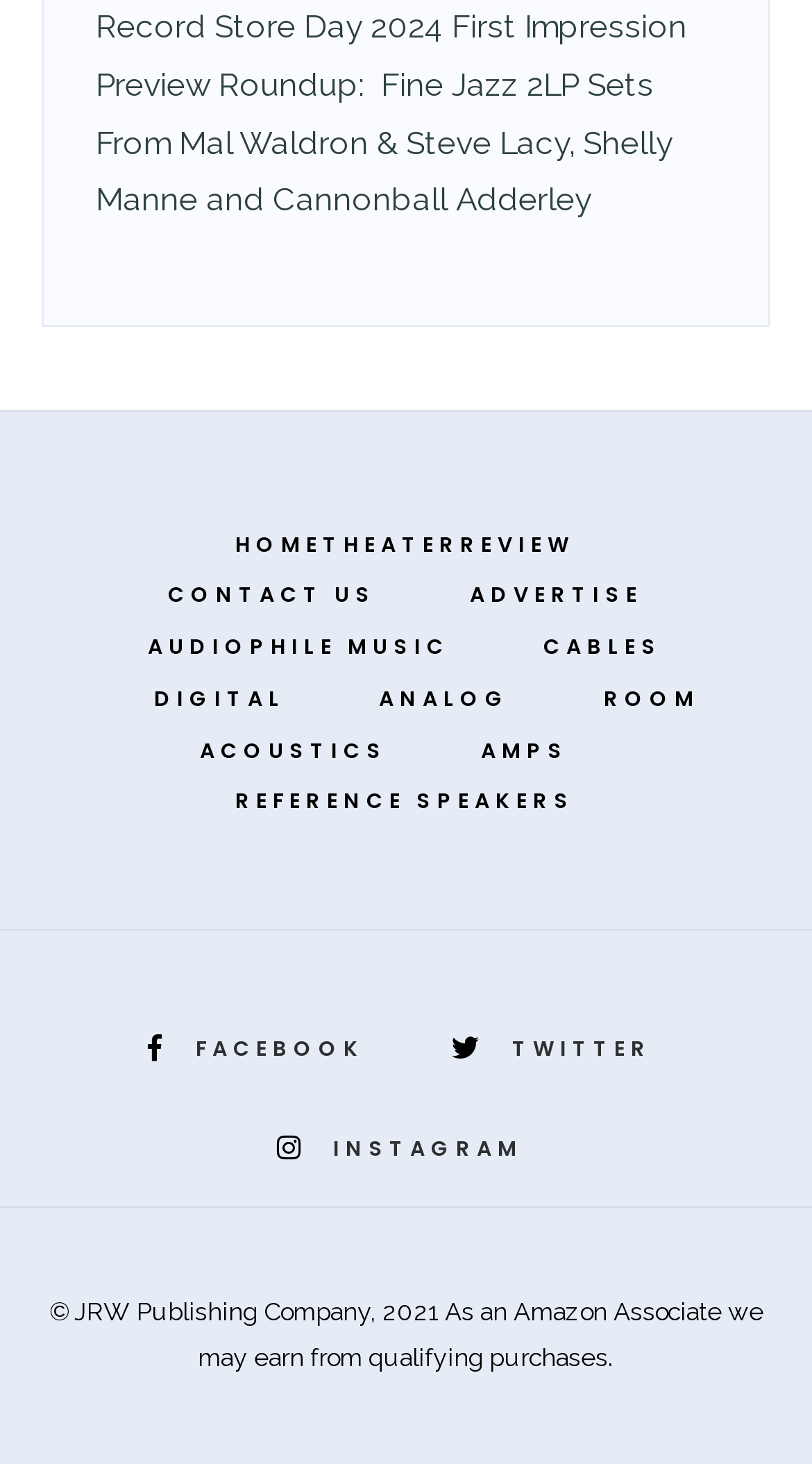Please locate the bounding box coordinates of the element that needs to be clicked to achieve the following instruction: "Visit the homepage". The coordinates should be four float numbers between 0 and 1, i.e., [left, top, right, bottom].

[0.277, 0.354, 0.721, 0.389]